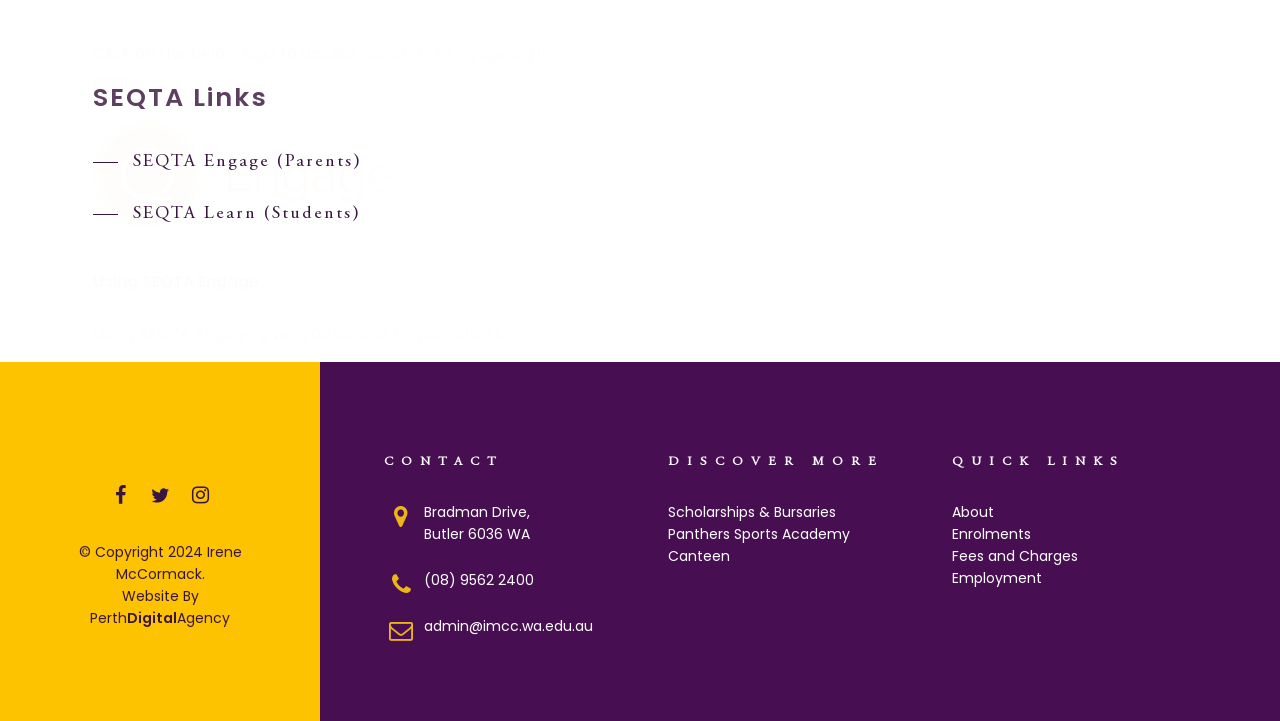What is the email address of the school administration?
Kindly offer a detailed explanation using the data available in the image.

The email address of the school administration can be found in the 'CONTACT' section, which is located in the middle of the page. The email address is listed as 'admin@imcc.wa.edu.au'.